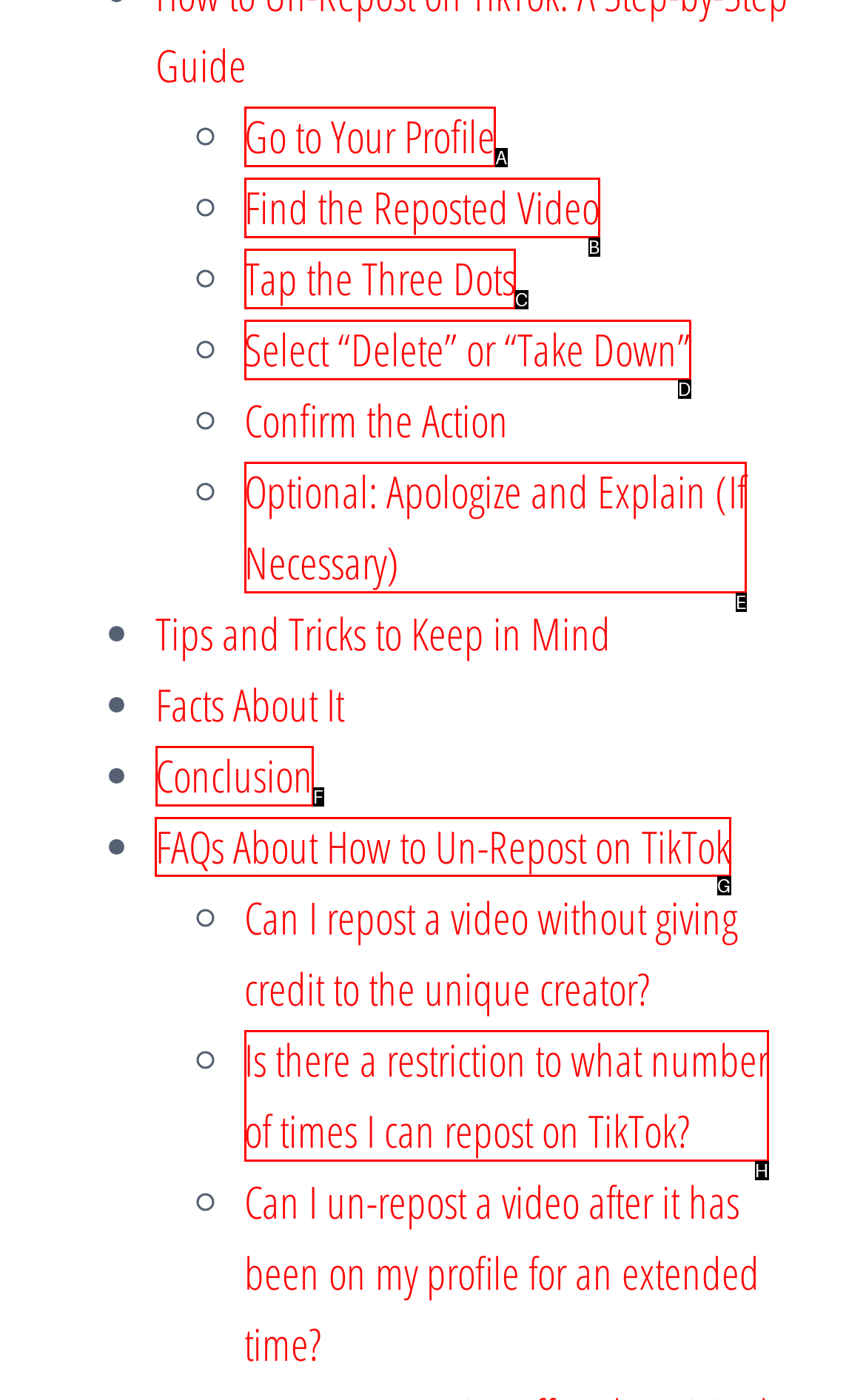Determine the letter of the UI element I should click on to complete the task: Read FAQs About How to Un-Repost on TikTok from the provided choices in the screenshot.

G